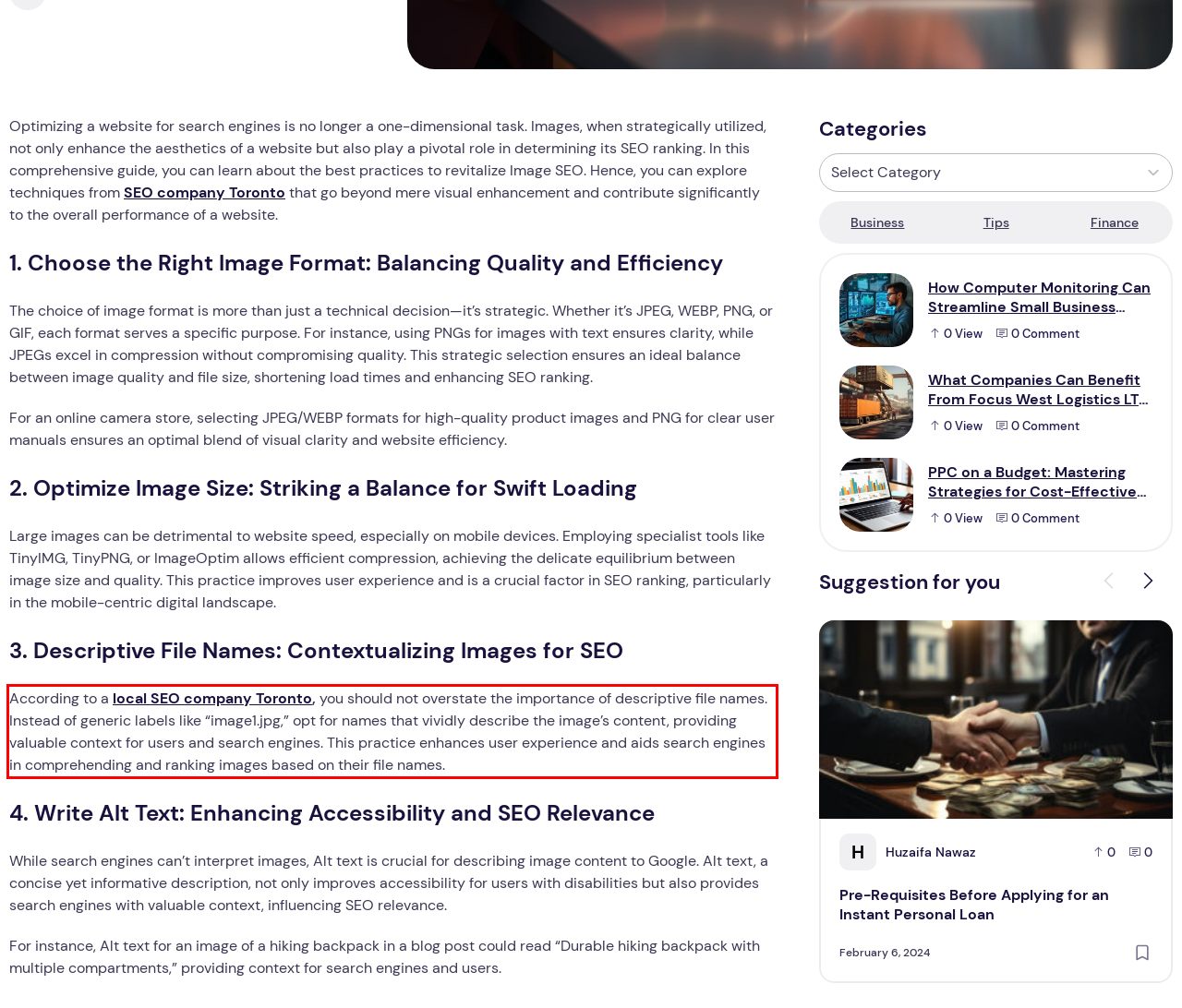You have a webpage screenshot with a red rectangle surrounding a UI element. Extract the text content from within this red bounding box.

According to a local SEO company Toronto, you should not overstate the importance of descriptive file names. Instead of generic labels like “image1.jpg,” opt for names that vividly describe the image’s content, providing valuable context for users and search engines. This practice enhances user experience and aids search engines in comprehending and ranking images based on their file names.